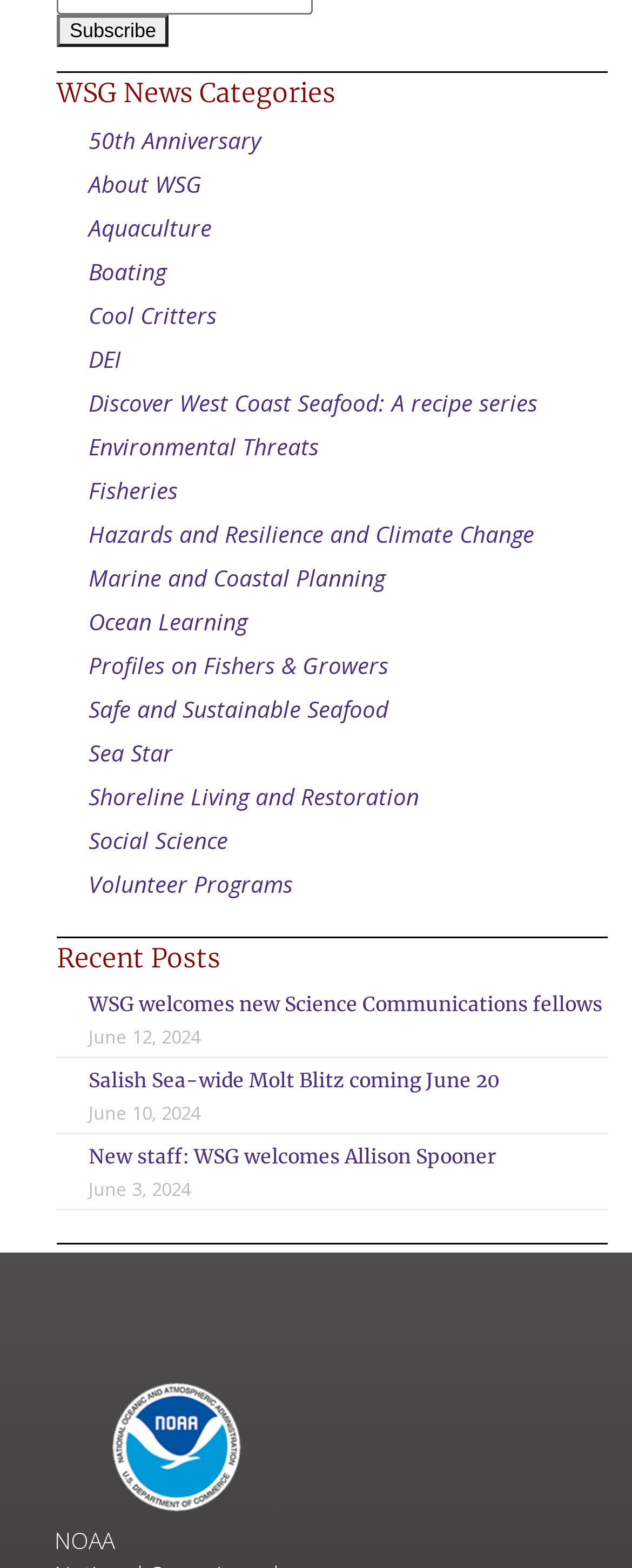What is the topic of the 'Cool Critters' link?
Refer to the image and provide a one-word or short phrase answer.

Marine life